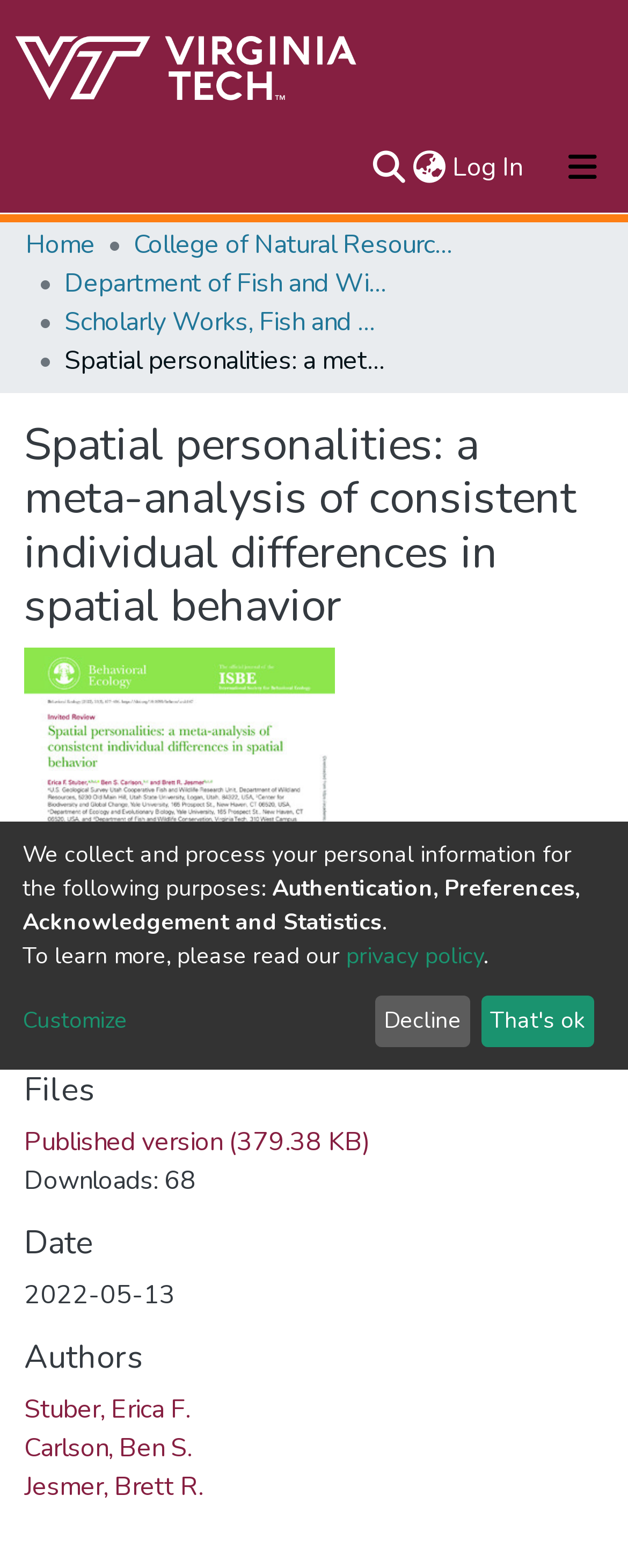Extract the bounding box coordinates for the UI element described as: "Home".

None